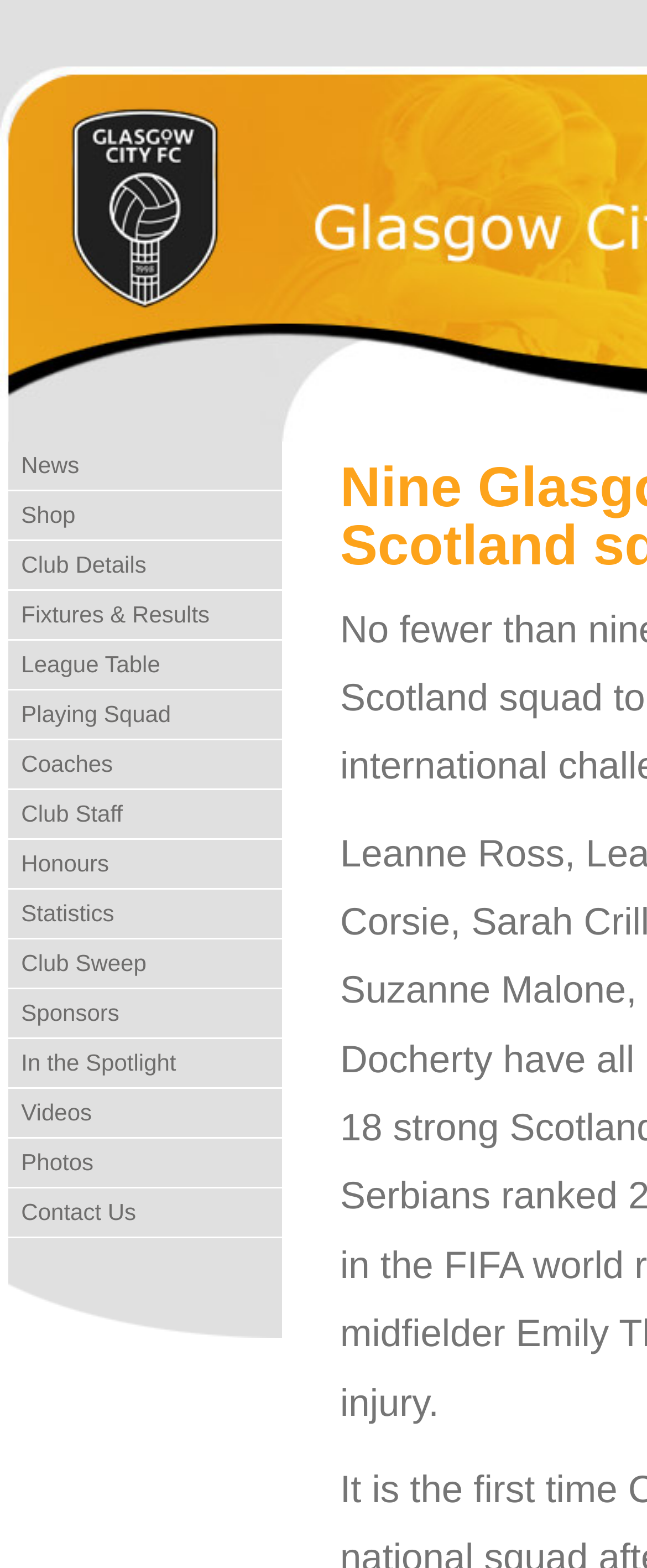What is the topic of the featured article?
Based on the image, respond with a single word or phrase.

Scotland squad